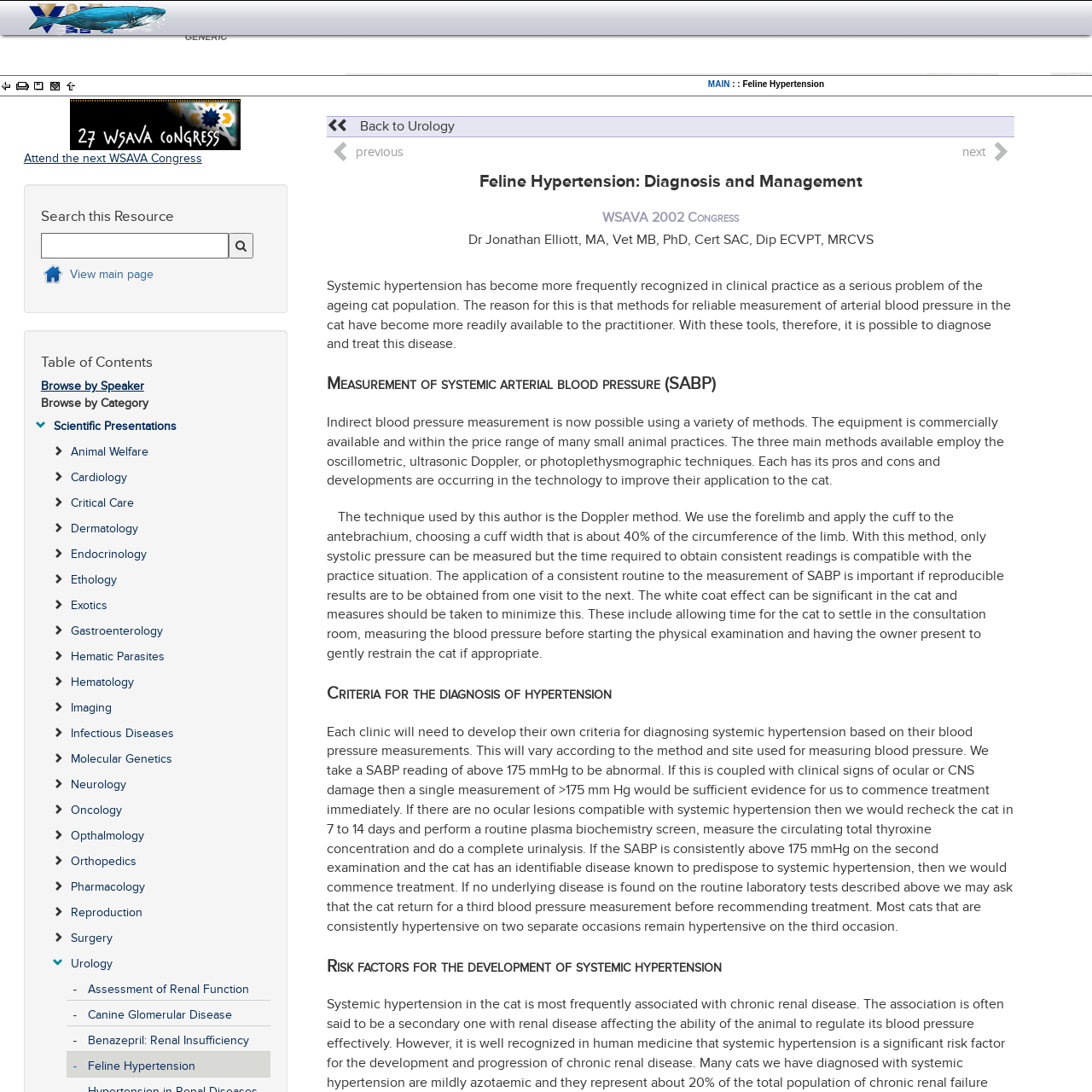Please determine the bounding box coordinates of the area that needs to be clicked to complete this task: 'Browse by Speaker'. The coordinates must be four float numbers between 0 and 1, formatted as [left, top, right, bottom].

[0.037, 0.348, 0.132, 0.36]